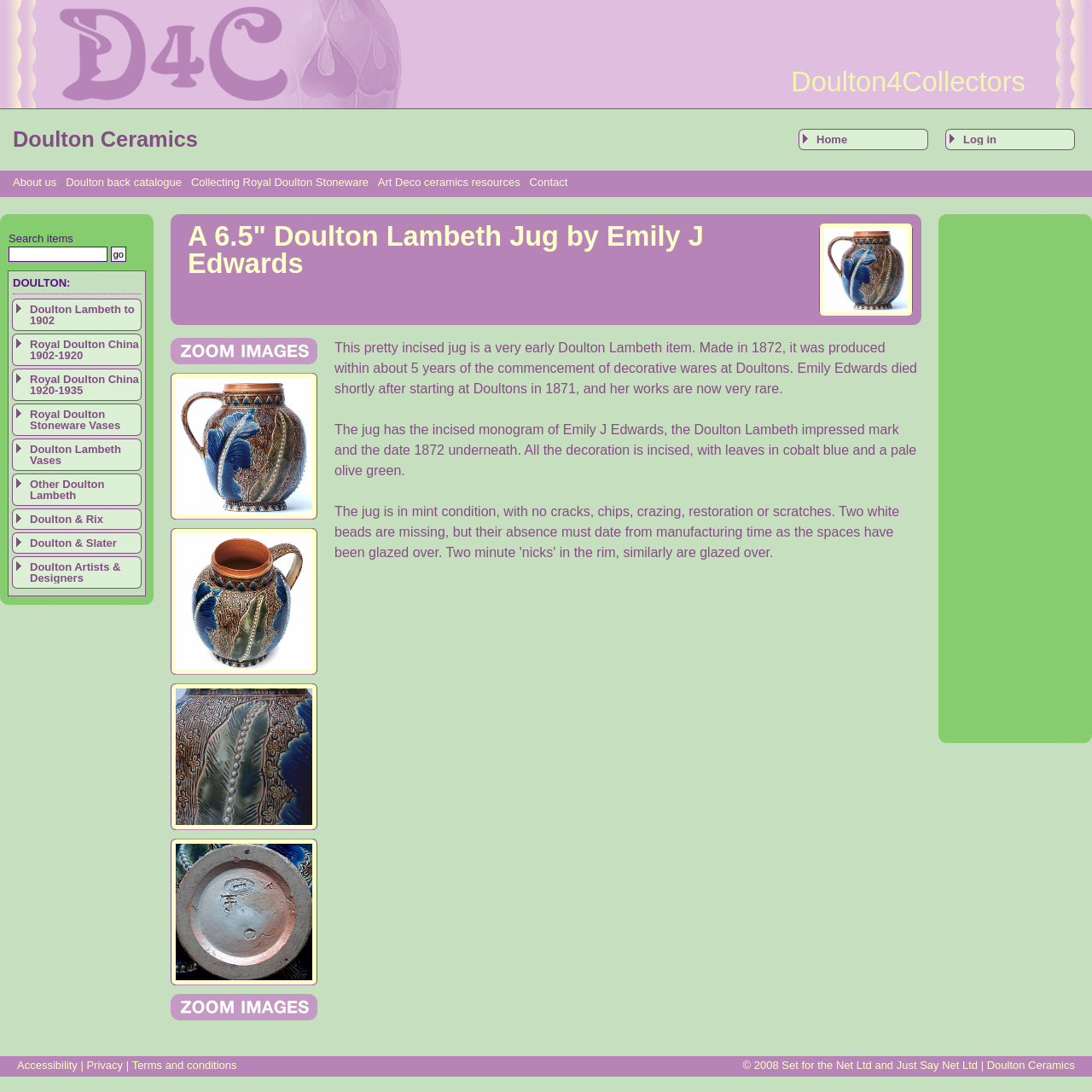Using the element description: "NALA’s Team", determine the bounding box coordinates for the specified UI element. The coordinates should be four float numbers between 0 and 1, [left, top, right, bottom].

None